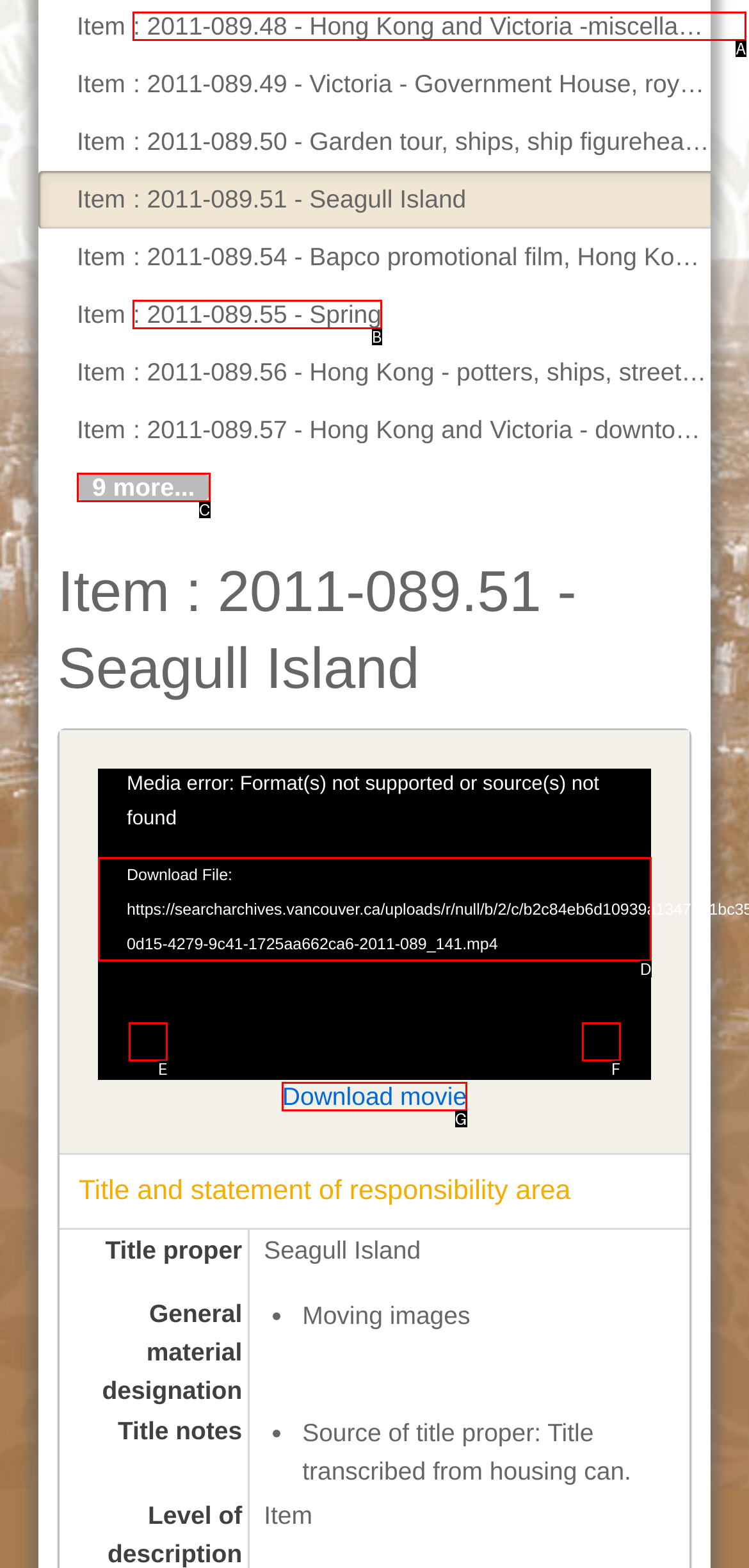Select the letter that corresponds to the description: aria-label="Play" title="Play". Provide your answer using the option's letter.

E